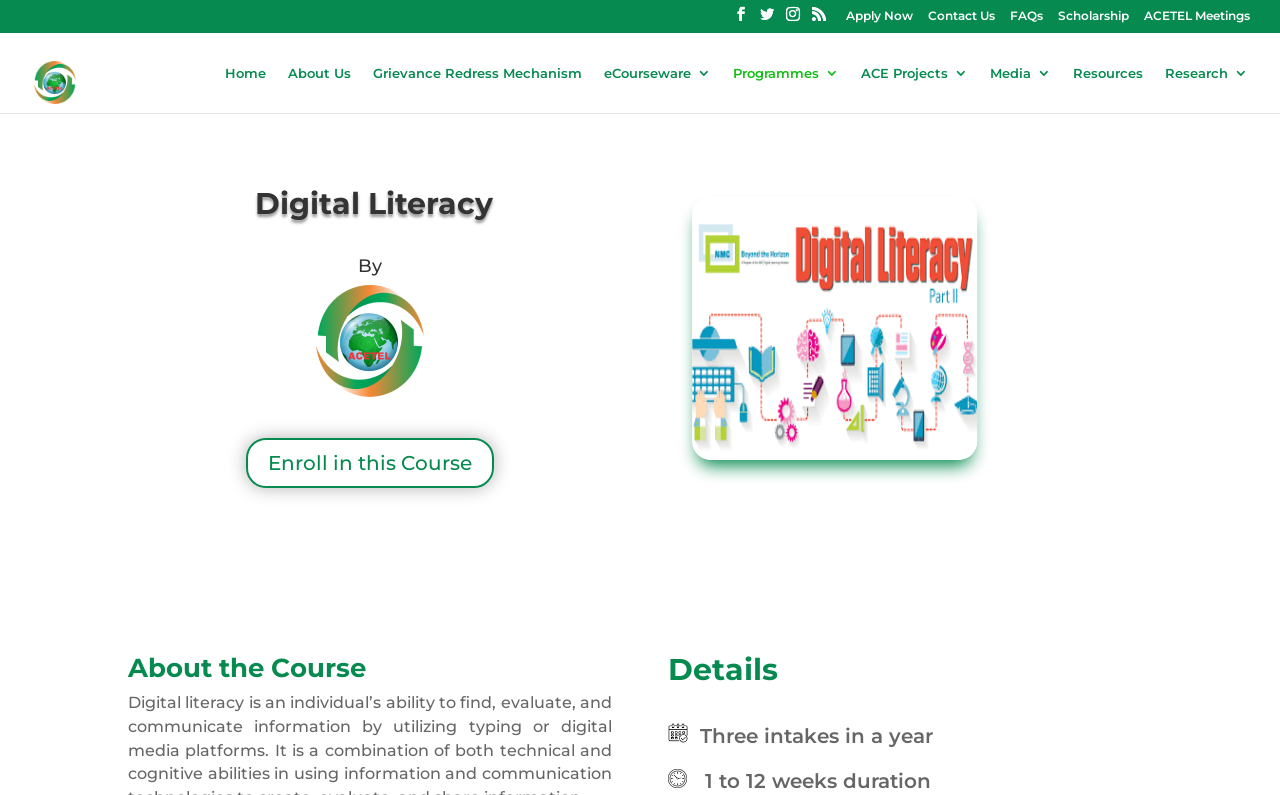What is the name of the course?
Provide an in-depth and detailed explanation in response to the question.

The name of the course can be found in the heading of the webpage, where it is written 'Digital Literacy'.